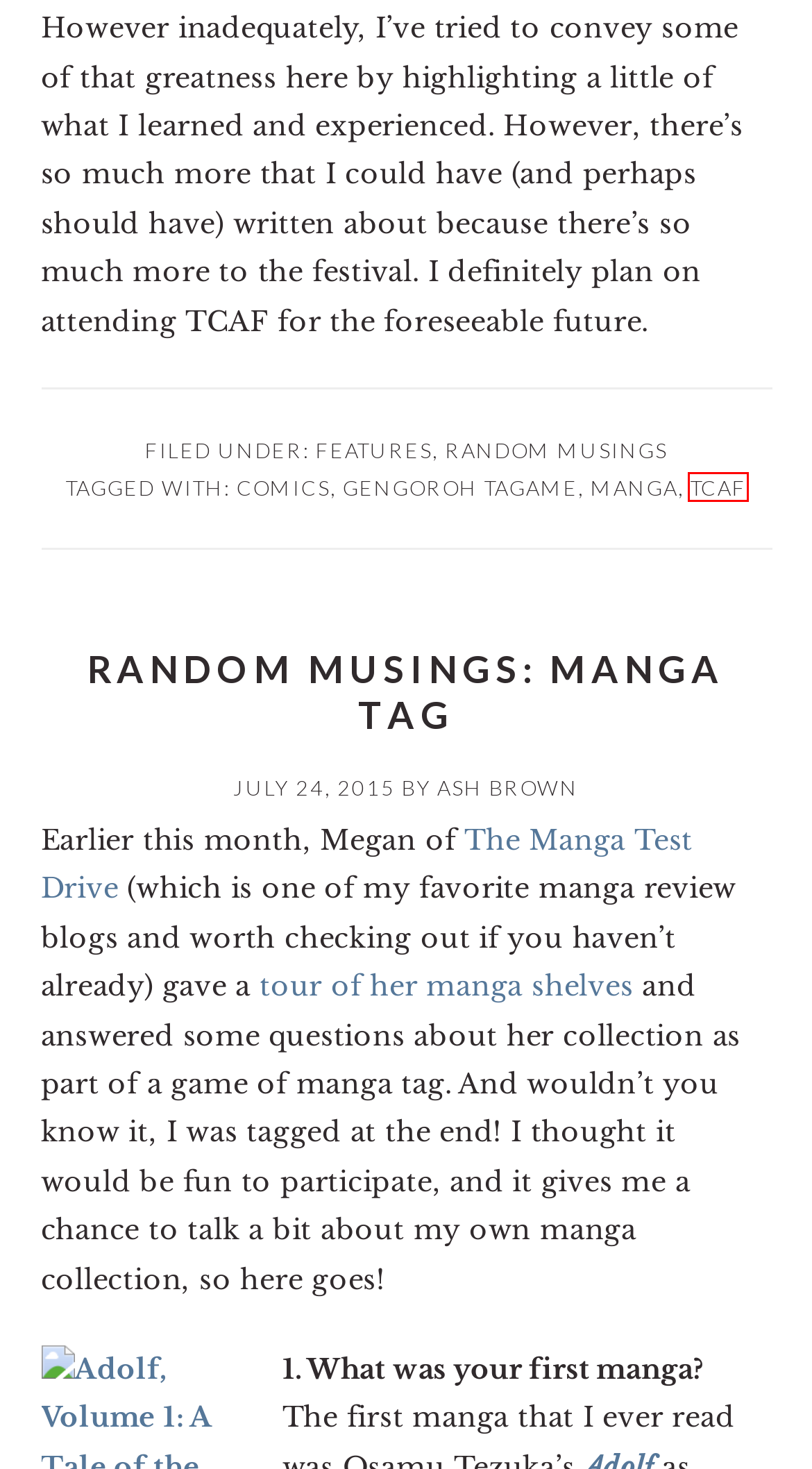Analyze the webpage screenshot with a red bounding box highlighting a UI element. Select the description that best matches the new webpage after clicking the highlighted element. Here are the options:
A. Gengoroh Tagame - Manga Bookshelf
B. Sweet Blue Flowers, Omnibus 1 — Experiments in Manga
C. Guest Post: The Infernal Devices Vol 1: Clockwork Angel: Manga Review — Experiments in Manga
D. TCAF - Manga Bookshelf
E. Random Musings: Manga Tag — Experiments in Manga
F. Bookshelf Briefs - Manga Bookshelf
G. Attack on Titan — Experiments in Manga
H. manga - Manga Bookshelf

D